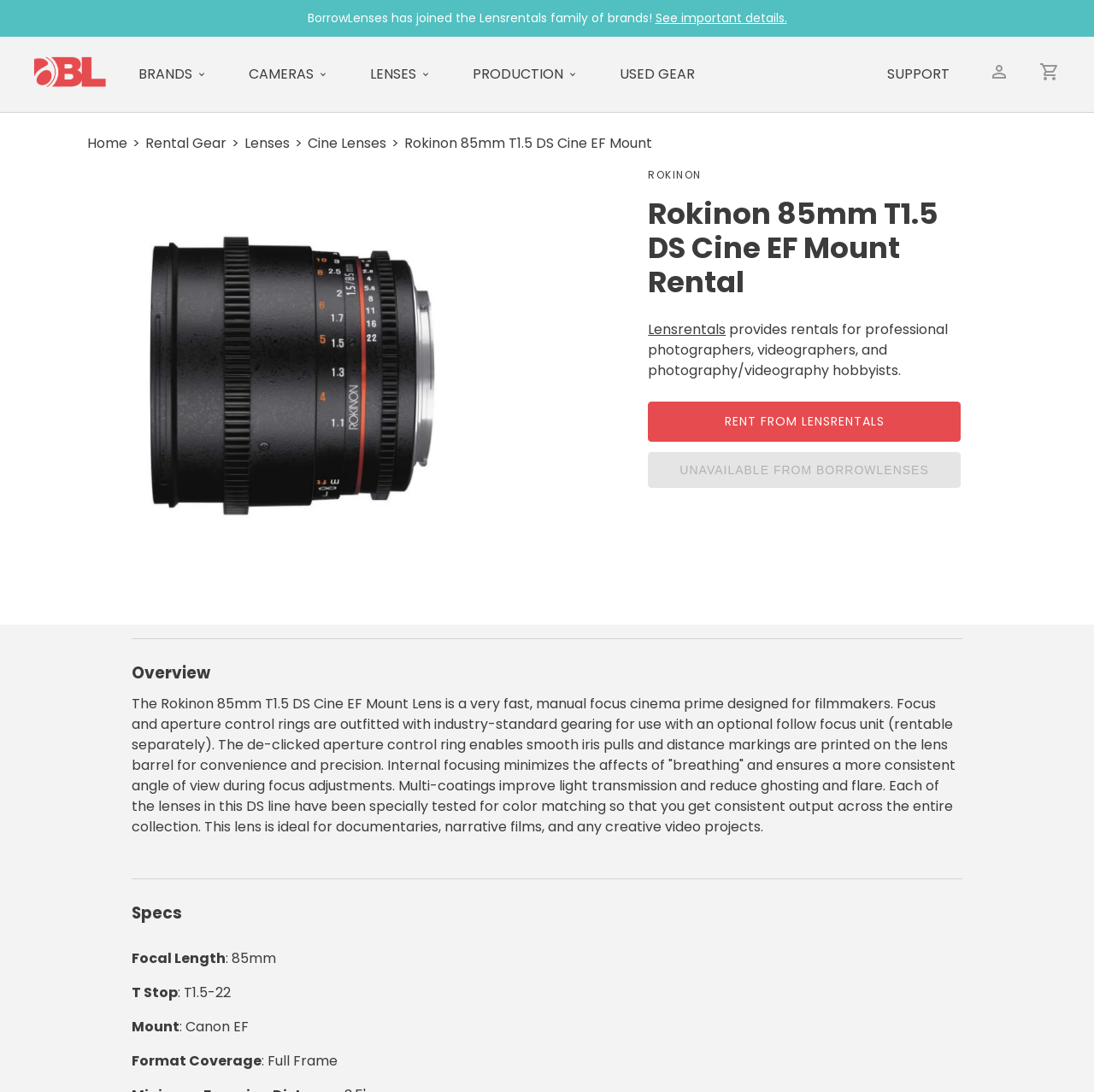What is the purpose of the lens?
Use the information from the image to give a detailed answer to the question.

I found the answer by looking at the overview section where it says 'The Rokinon 85mm T1.5 DS Cine EF Mount Lens is a very fast, manual focus cinema prime designed for filmmakers'.